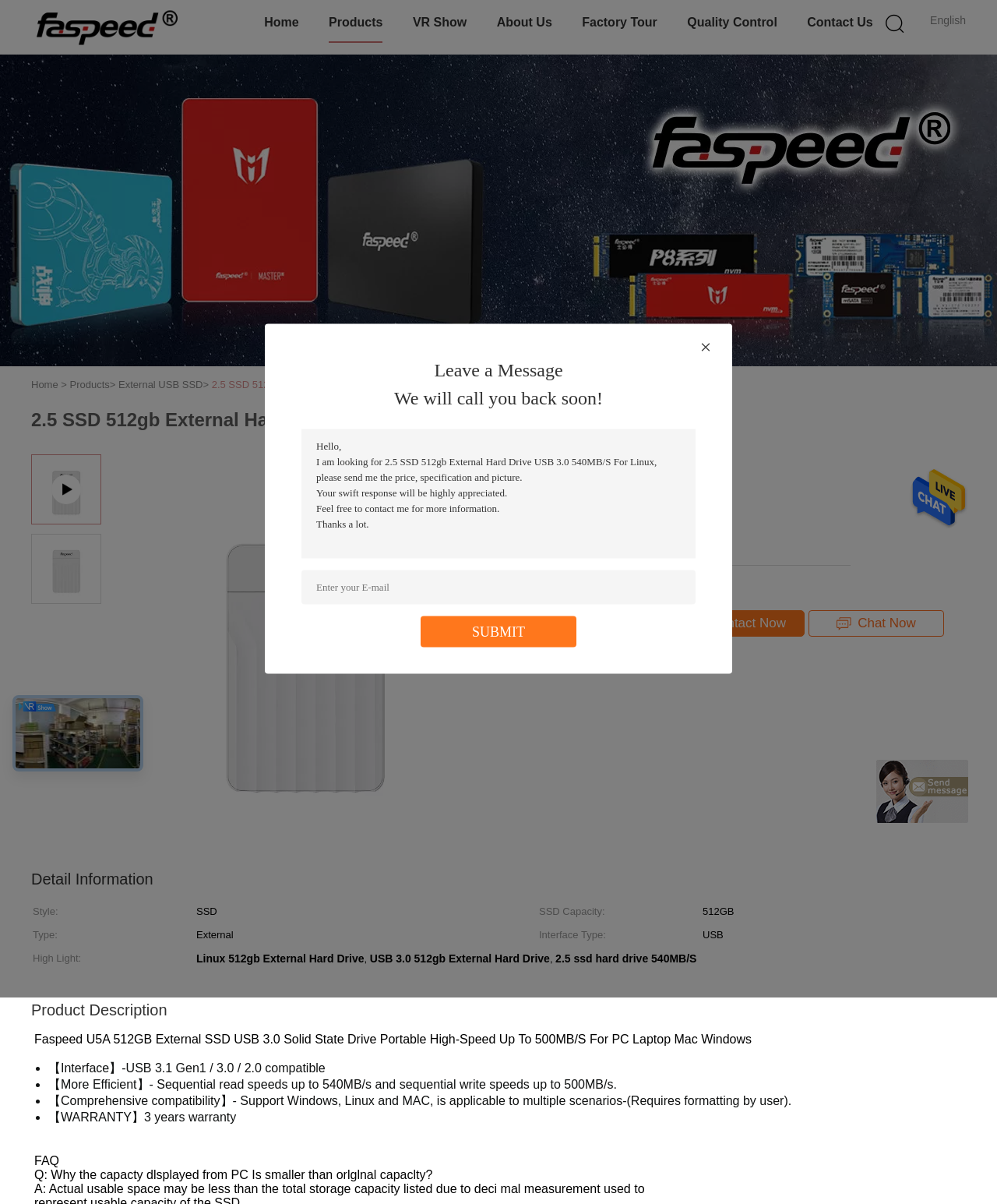Provide a brief response to the question using a single word or phrase: 
What is the brand name of the product?

faspeed